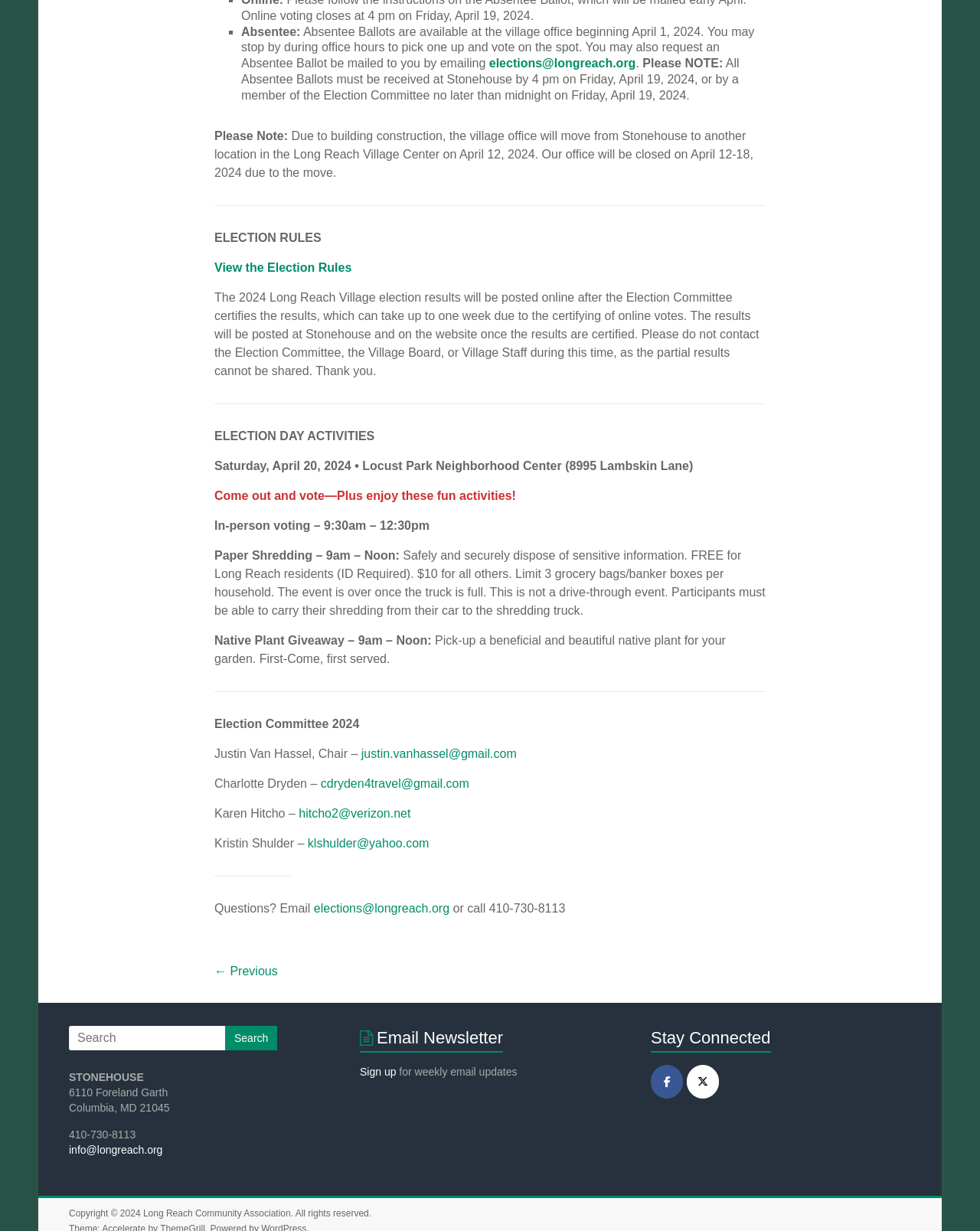Locate the bounding box coordinates of the element's region that should be clicked to carry out the following instruction: "Read the article about 'Brad Pitt And Kate Hudson’s Romance'". The coordinates need to be four float numbers between 0 and 1, i.e., [left, top, right, bottom].

None